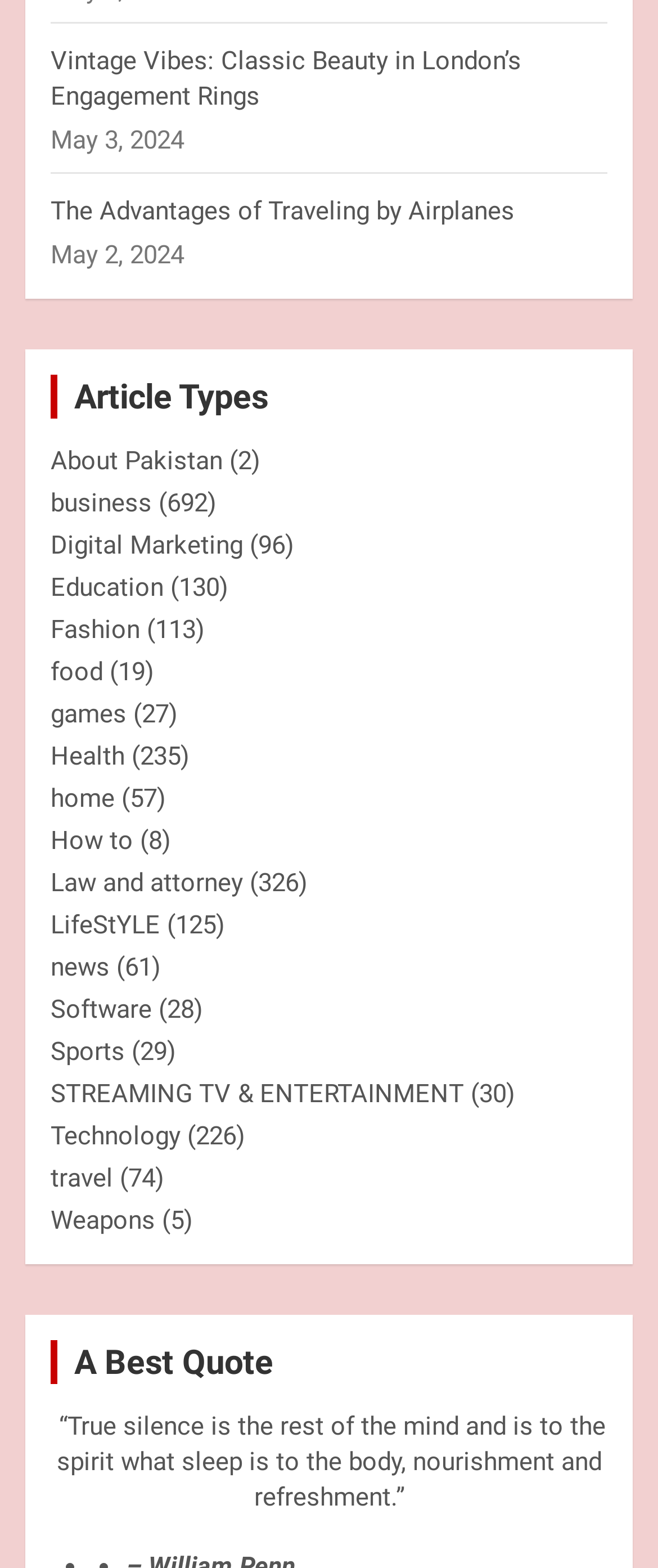Locate the bounding box coordinates of the clickable region to complete the following instruction: "Explore the 'About Pakistan' article."

[0.077, 0.285, 0.338, 0.304]